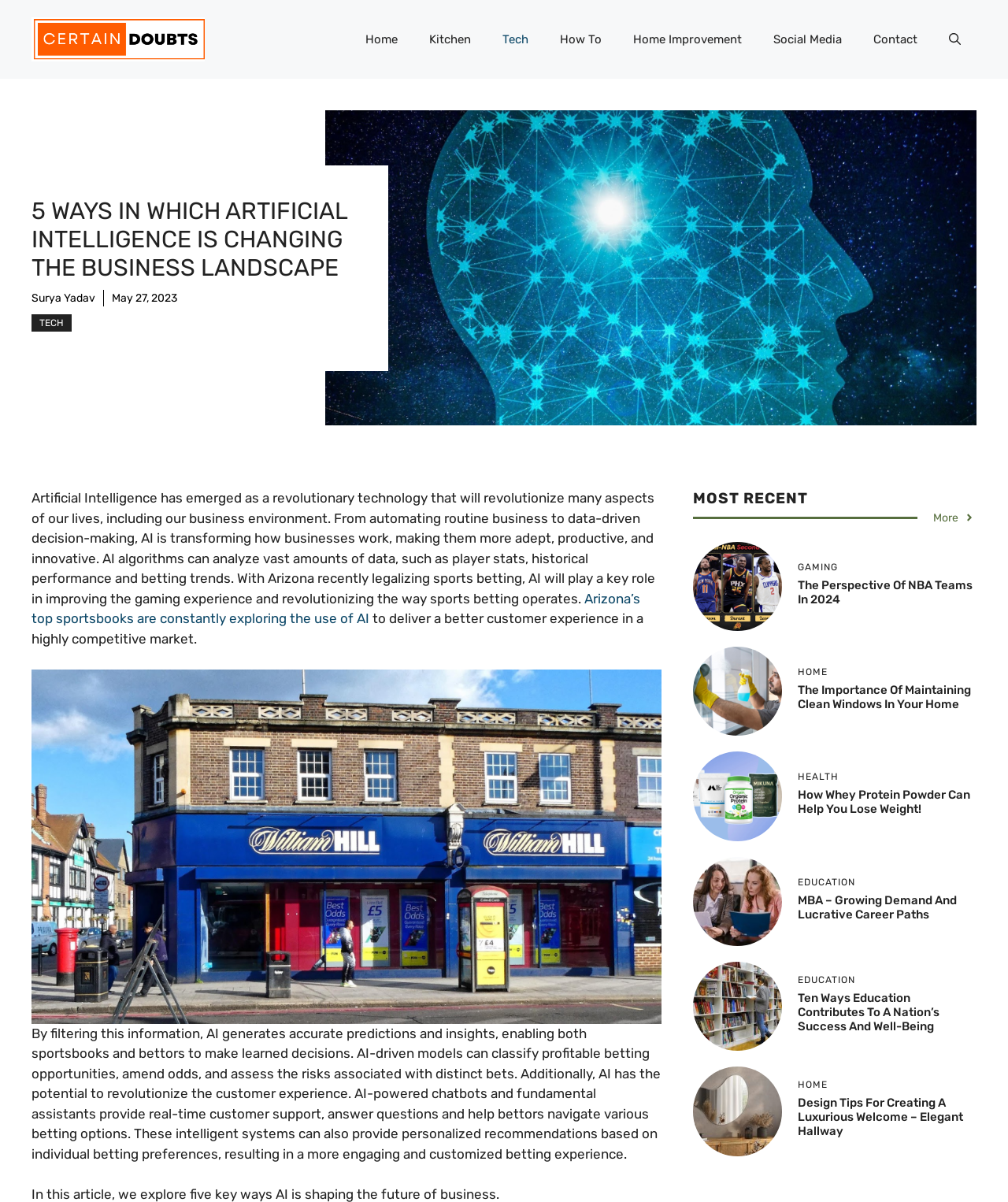Answer the following in one word or a short phrase: 
Who is the author of the article?

Surya Yadav